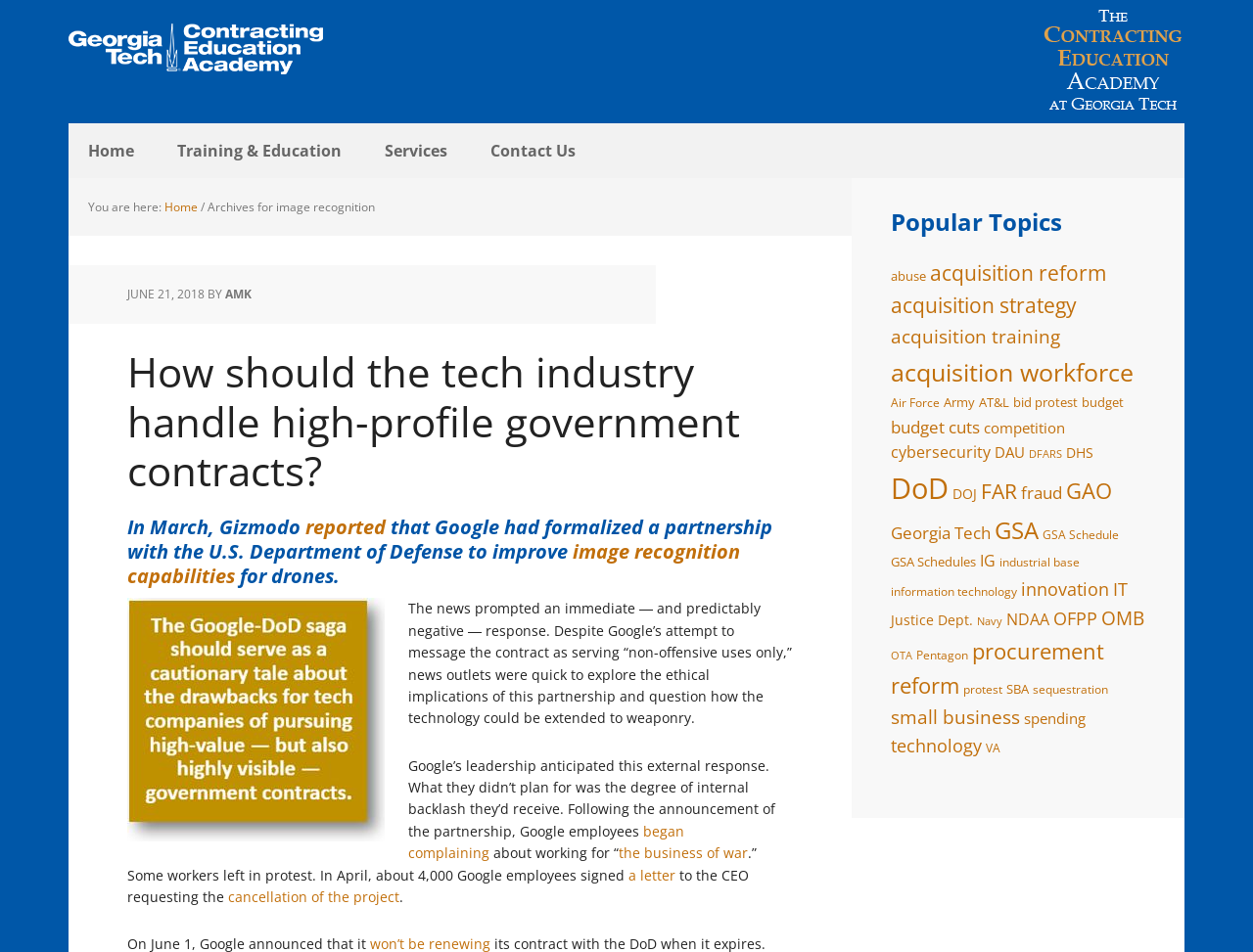Please determine the bounding box coordinates of the area that needs to be clicked to complete this task: 'View the 'Archives for image recognition' page'. The coordinates must be four float numbers between 0 and 1, formatted as [left, top, right, bottom].

[0.163, 0.209, 0.299, 0.226]